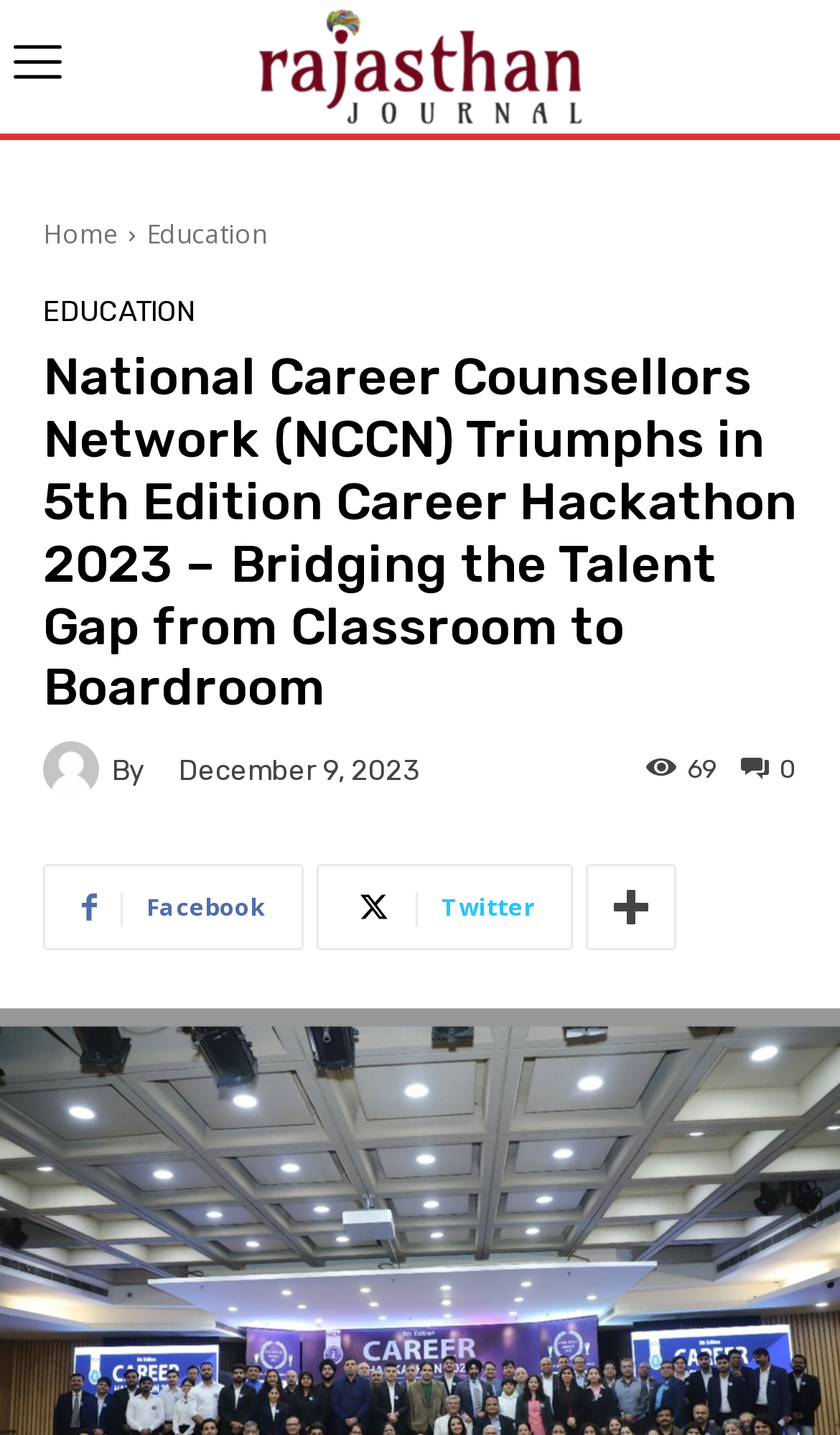Based on the provided description, "0", find the bounding box of the corresponding UI element in the screenshot.

[0.882, 0.524, 0.949, 0.545]